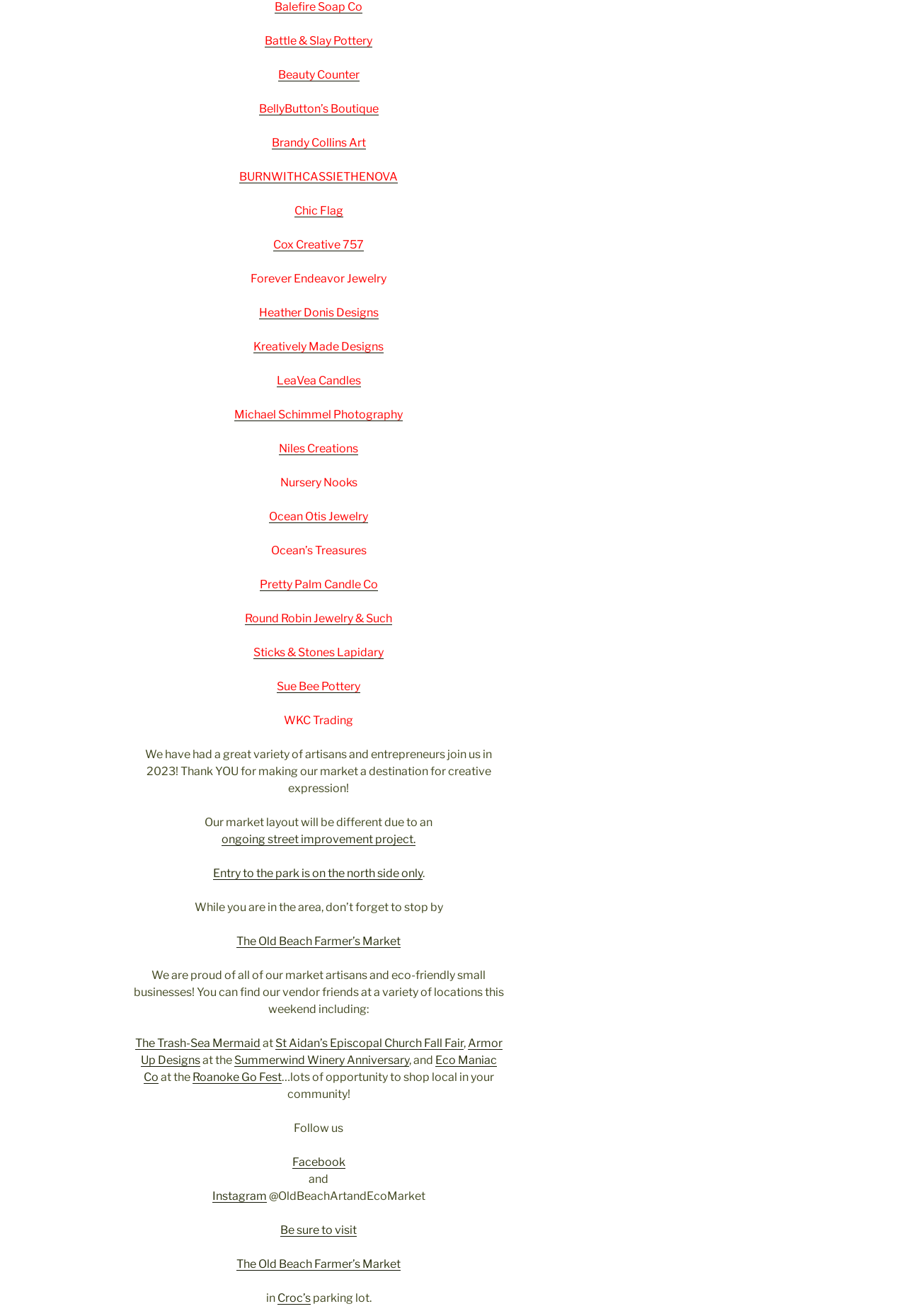What is the name of the church hosting a fall fair?
Look at the screenshot and respond with a single word or phrase.

St Aidan's Episcopal Church